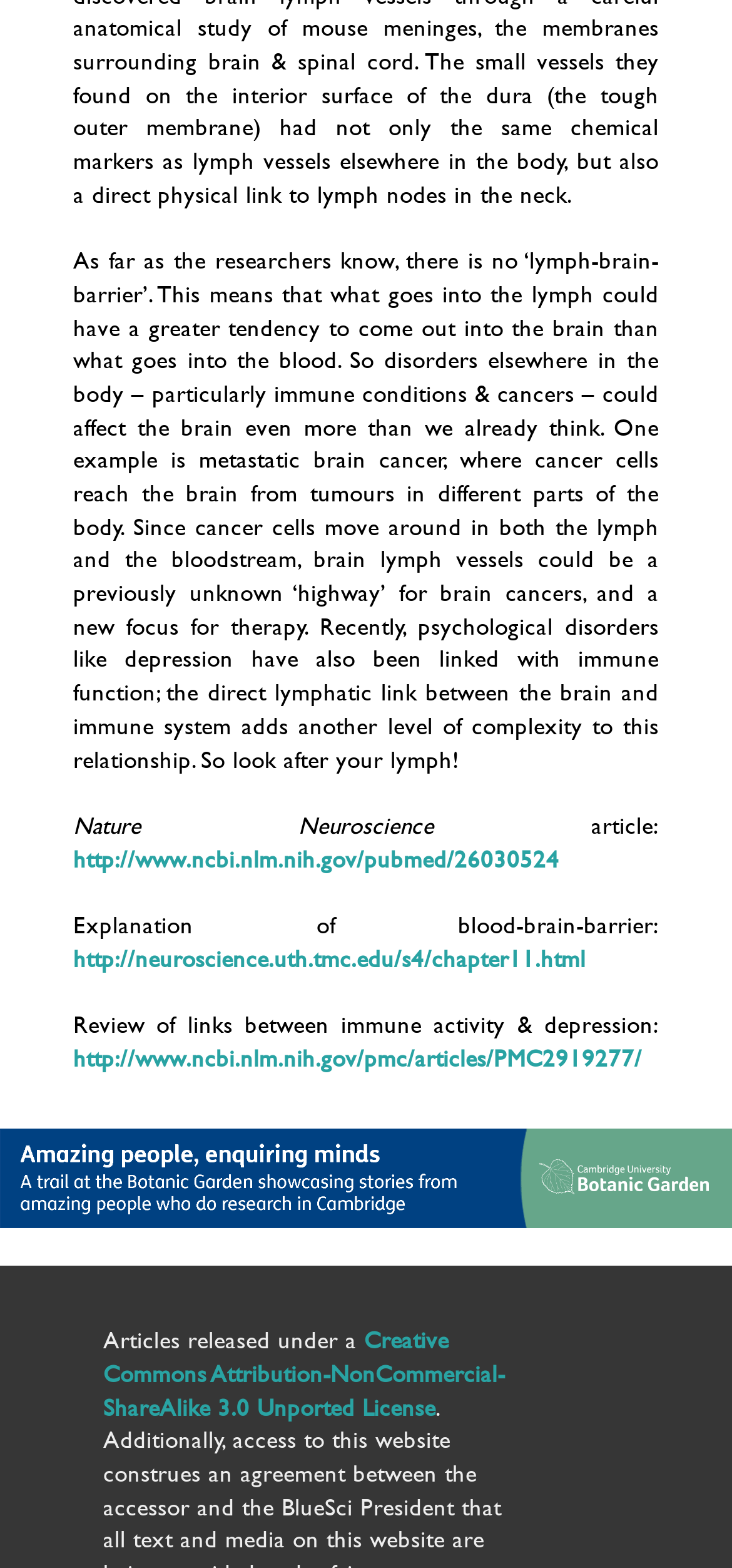Find the bounding box of the web element that fits this description: "http://www.ncbi.nlm.nih.gov/pubmed/26030524".

[0.1, 0.536, 0.764, 0.558]